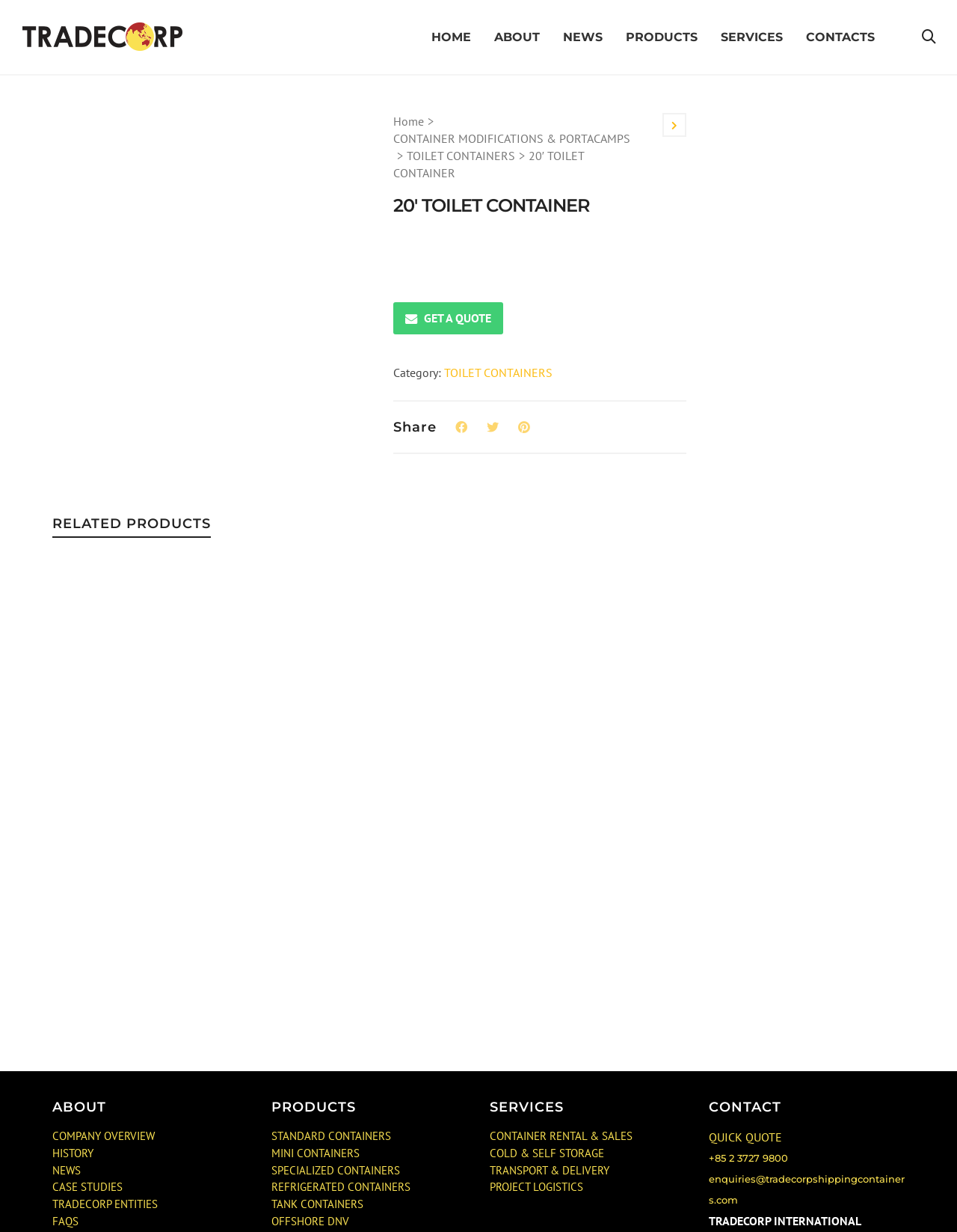Calculate the bounding box coordinates of the UI element given the description: "GET A QUOTE".

[0.411, 0.246, 0.526, 0.271]